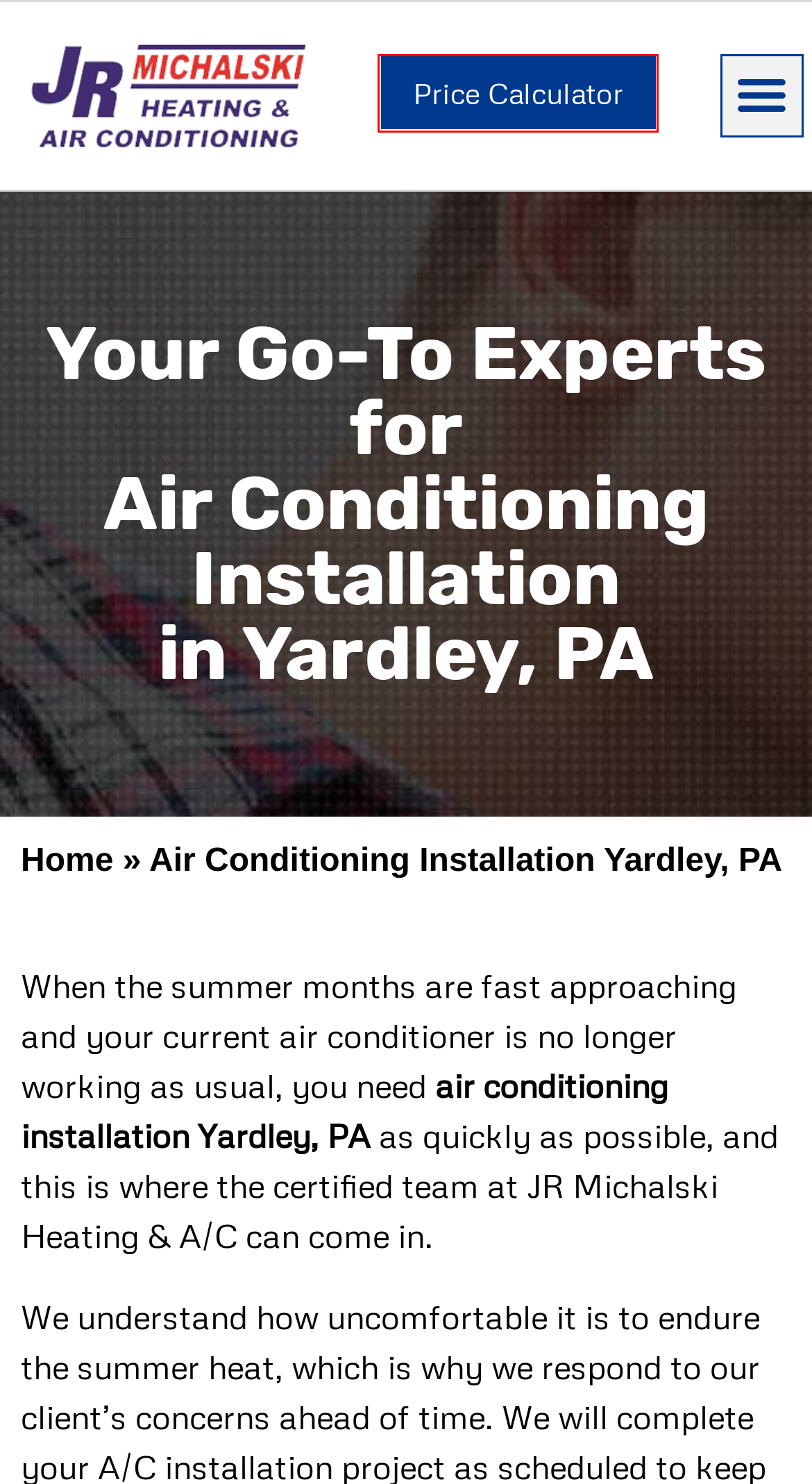You have a screenshot showing a webpage with a red bounding box highlighting an element. Choose the webpage description that best fits the new webpage after clicking the highlighted element. The descriptions are:
A. AC Repair in Horsham, PA | JR Michalski Heating & Air Conditioning
B. Heating and Air Conditioning Services Yardley, PA
C. Sheet Metal Fabrication in Langhorne PA - JR Michalski Heating & Air Conditioning
D. The Most Top Rated HVAC Services Langhorne PA | JR MICHALSKI
E. ServiceWhale  | ServiceWhale Contractor Finder
F. AC Repair in Ewing, NJ | JR Michalski Heating & Air Conditioning
G. AC Repair | HVAC | Heating & Cooling Langhorne, PA
H. AC Repair in Croydon, PA | JR Michalski Heating & Air Conditioning

E